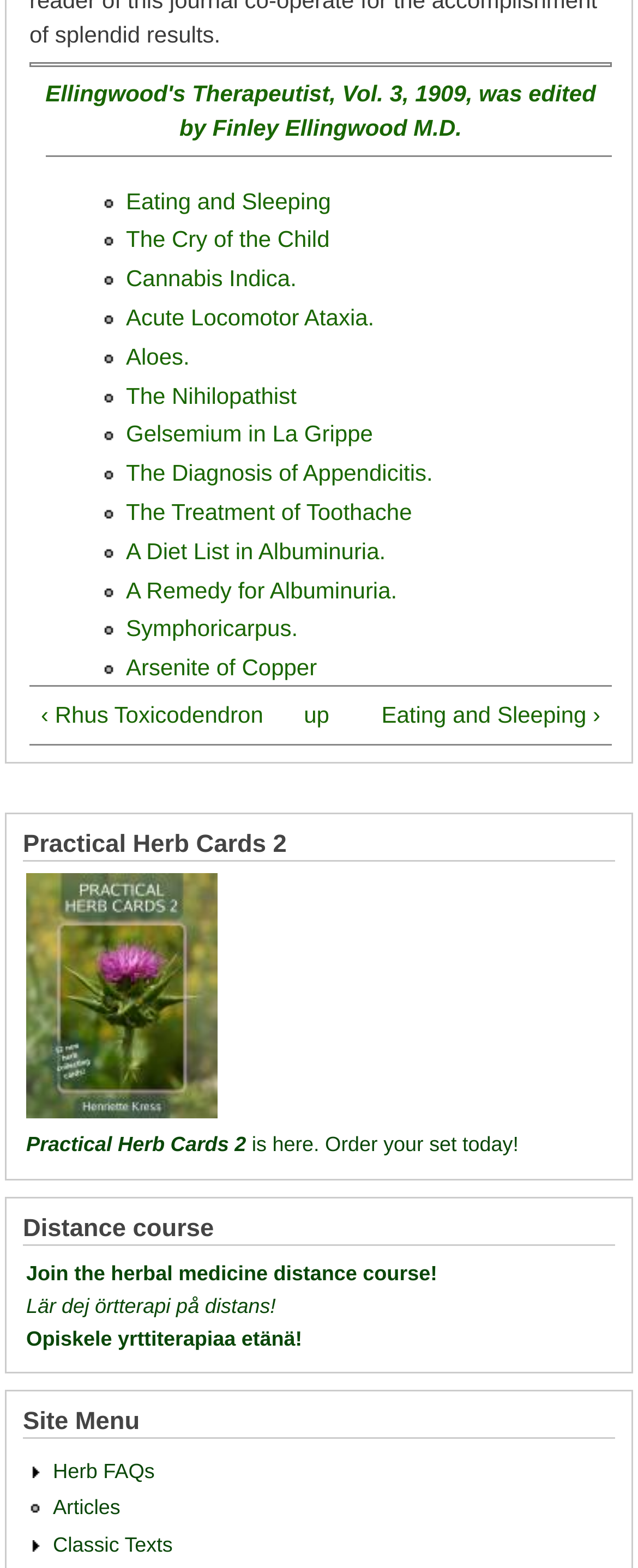What is the text of the link above 'Eating and Sleeping ›'?
Based on the screenshot, respond with a single word or phrase.

Rhus Toxicodendron